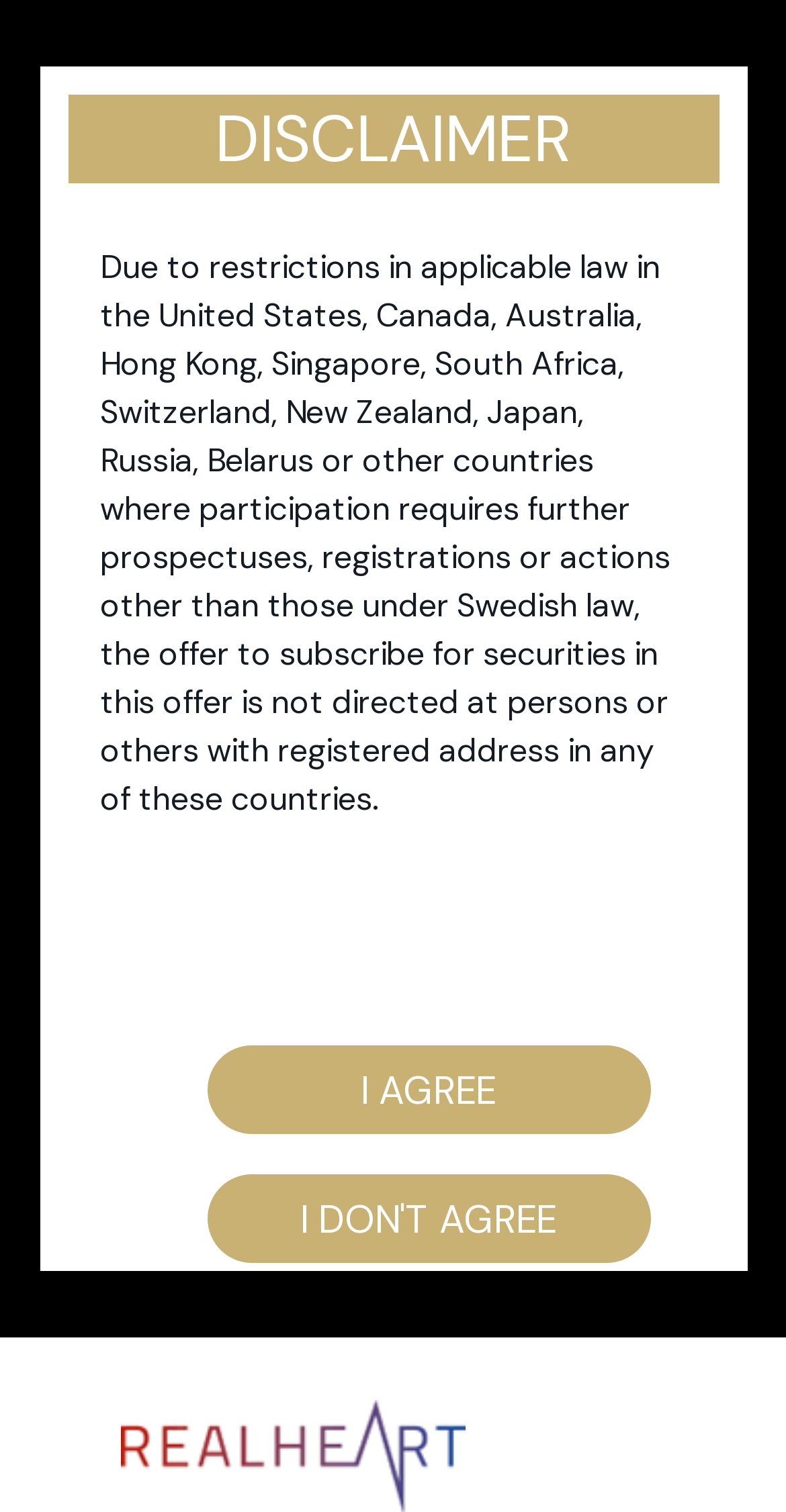Could you highlight the region that needs to be clicked to execute the instruction: "Agree to the disclaimer"?

[0.263, 0.692, 0.827, 0.751]